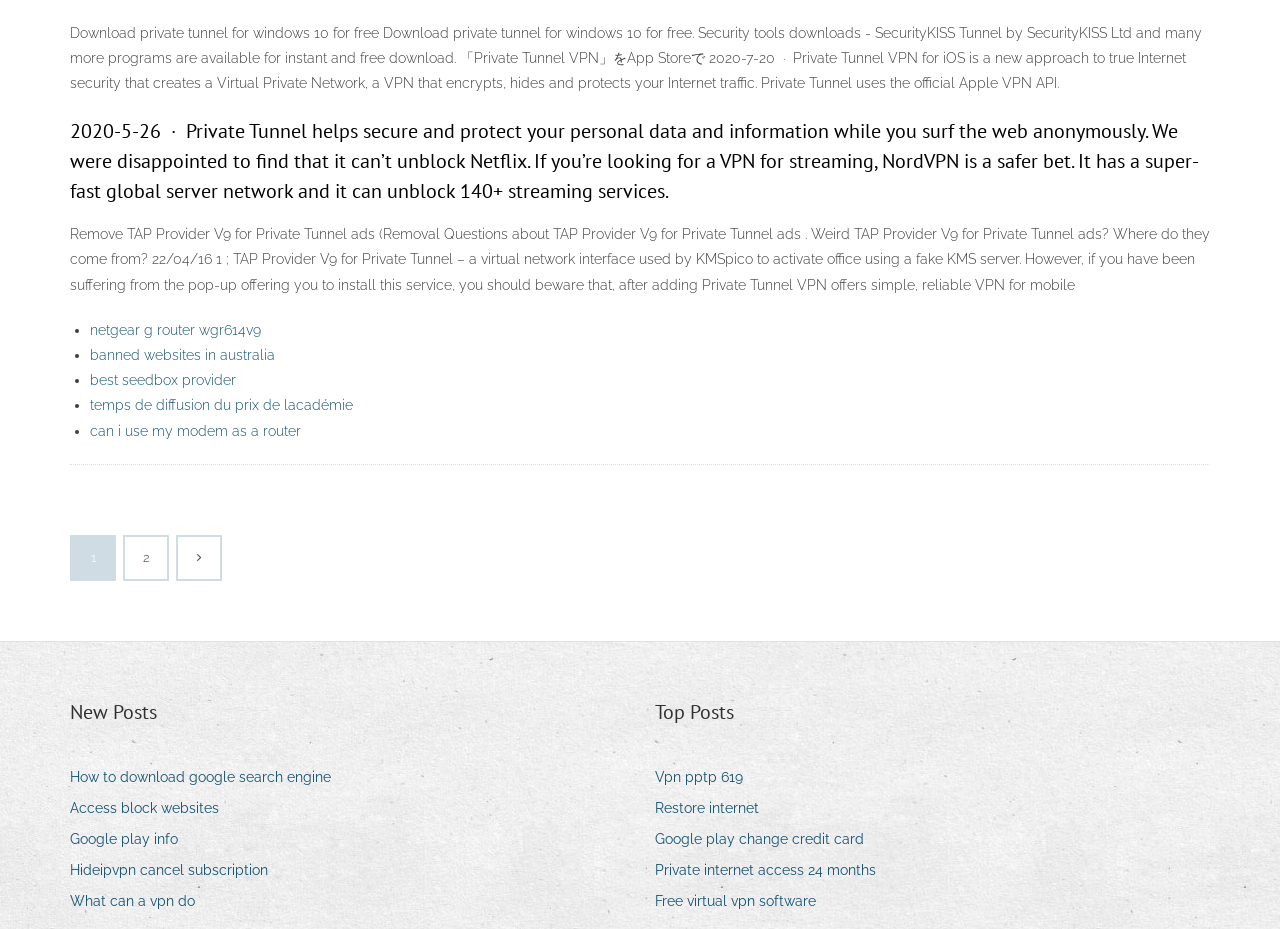Find the bounding box of the element with the following description: "Private internet access 24 months". The coordinates must be four float numbers between 0 and 1, formatted as [left, top, right, bottom].

[0.512, 0.923, 0.696, 0.952]